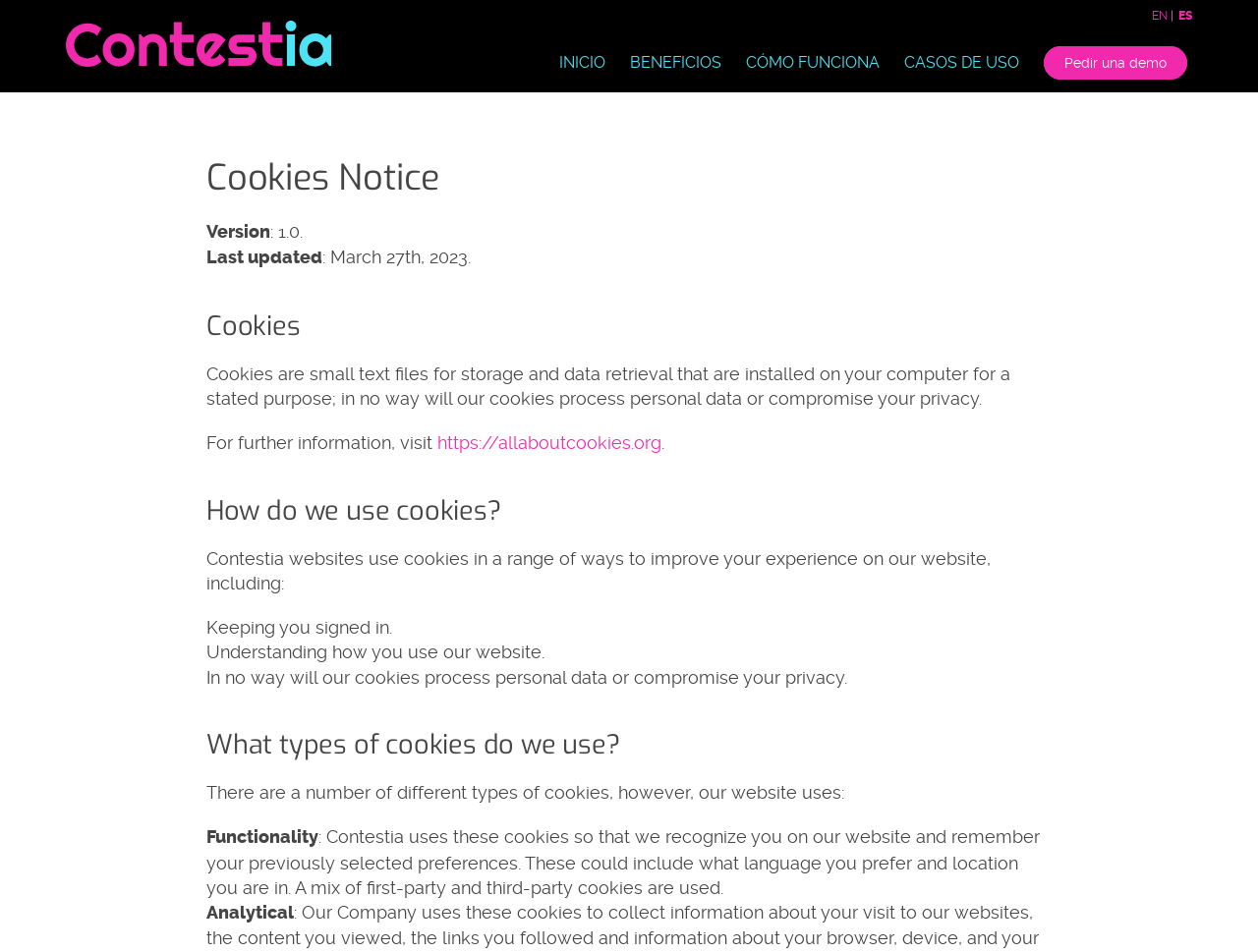Answer in one word or a short phrase: 
What is the version of the platform?

1.0